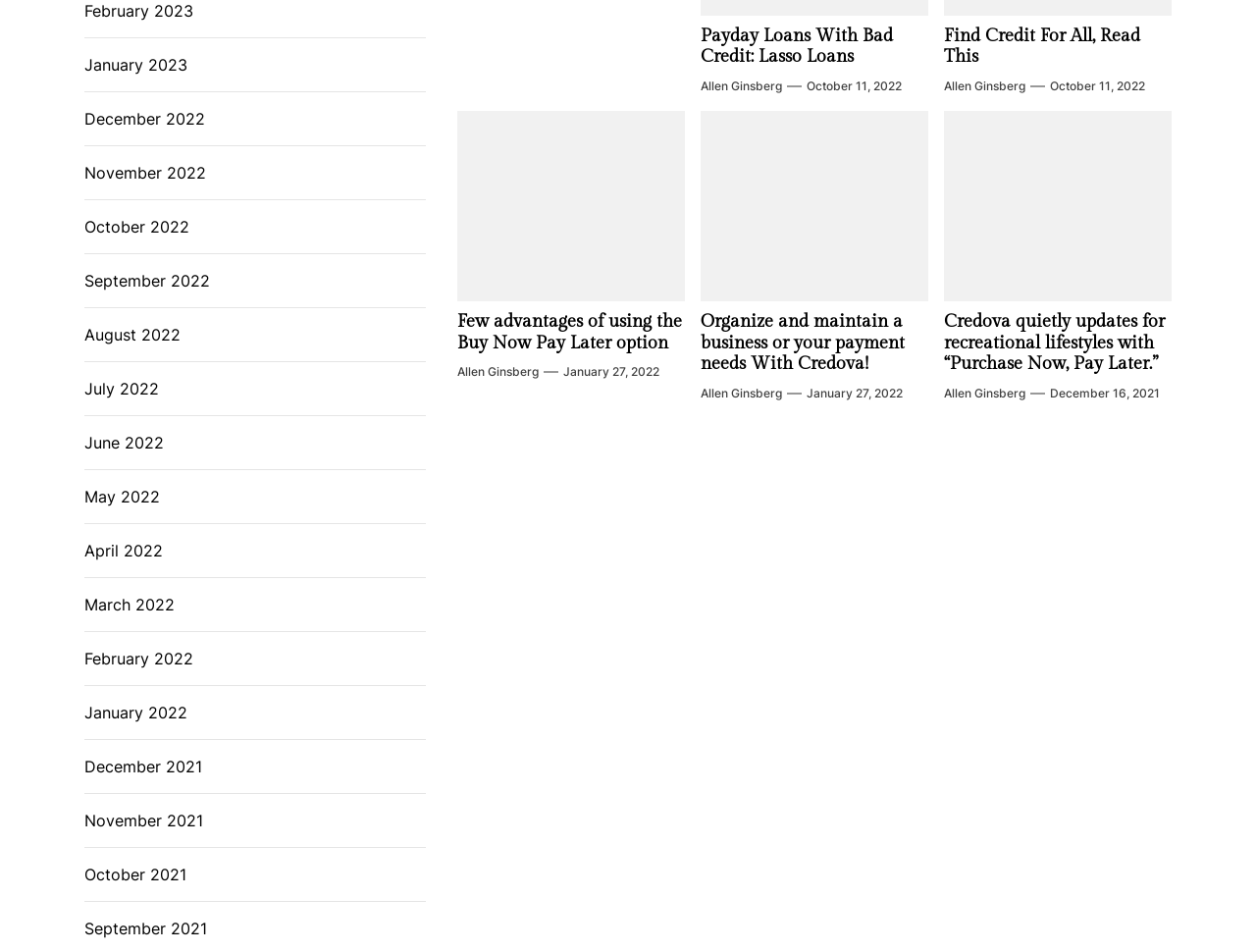Find and indicate the bounding box coordinates of the region you should select to follow the given instruction: "Browse 'January 2023' archives".

[0.067, 0.056, 0.149, 0.081]